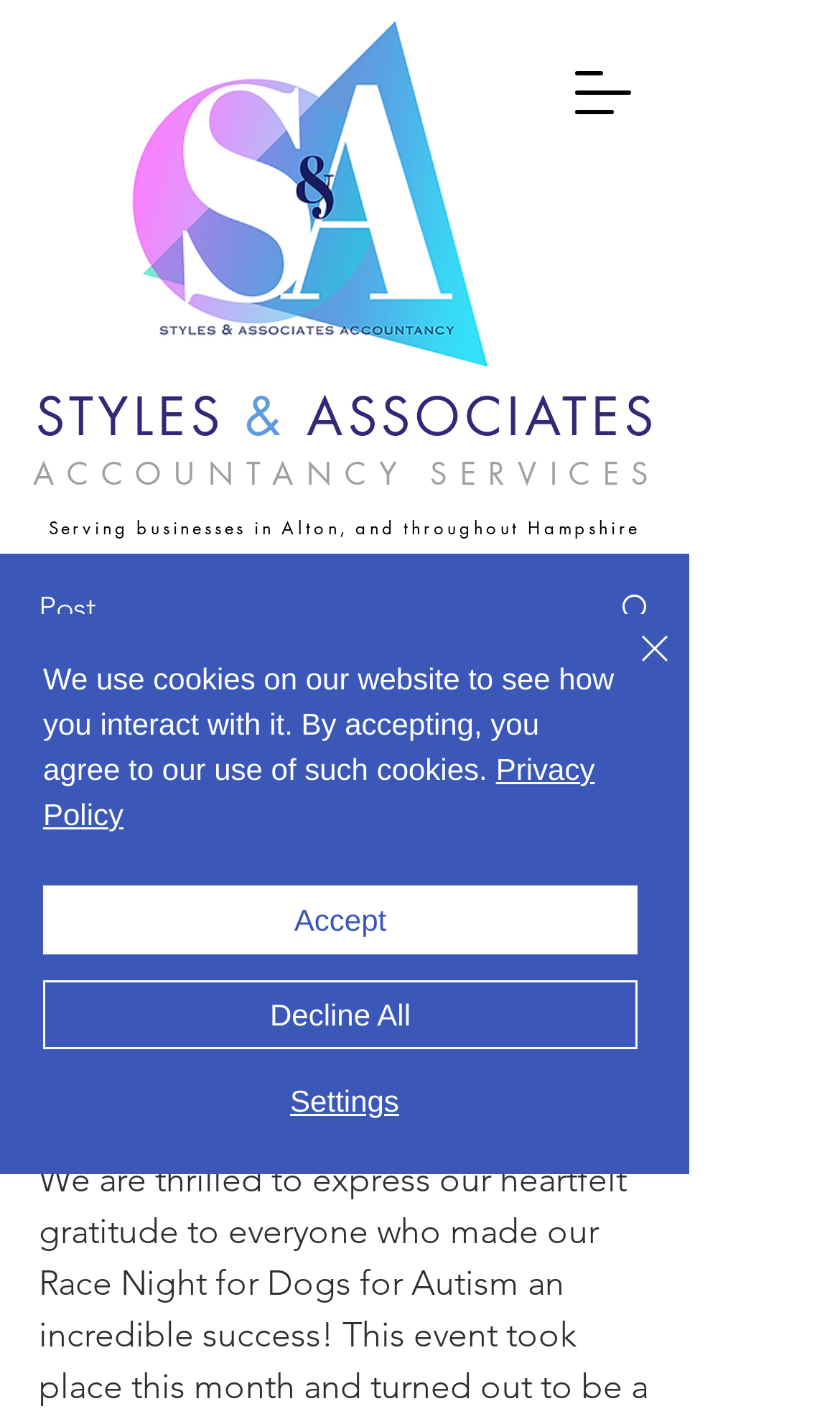Carefully examine the image and provide an in-depth answer to the question: What is the purpose of the 'More actions' button?

I found the button element 'More actions' at coordinates [0.738, 0.614, 0.8, 0.651] with an image element inside, which suggests its purpose is to show more actions.